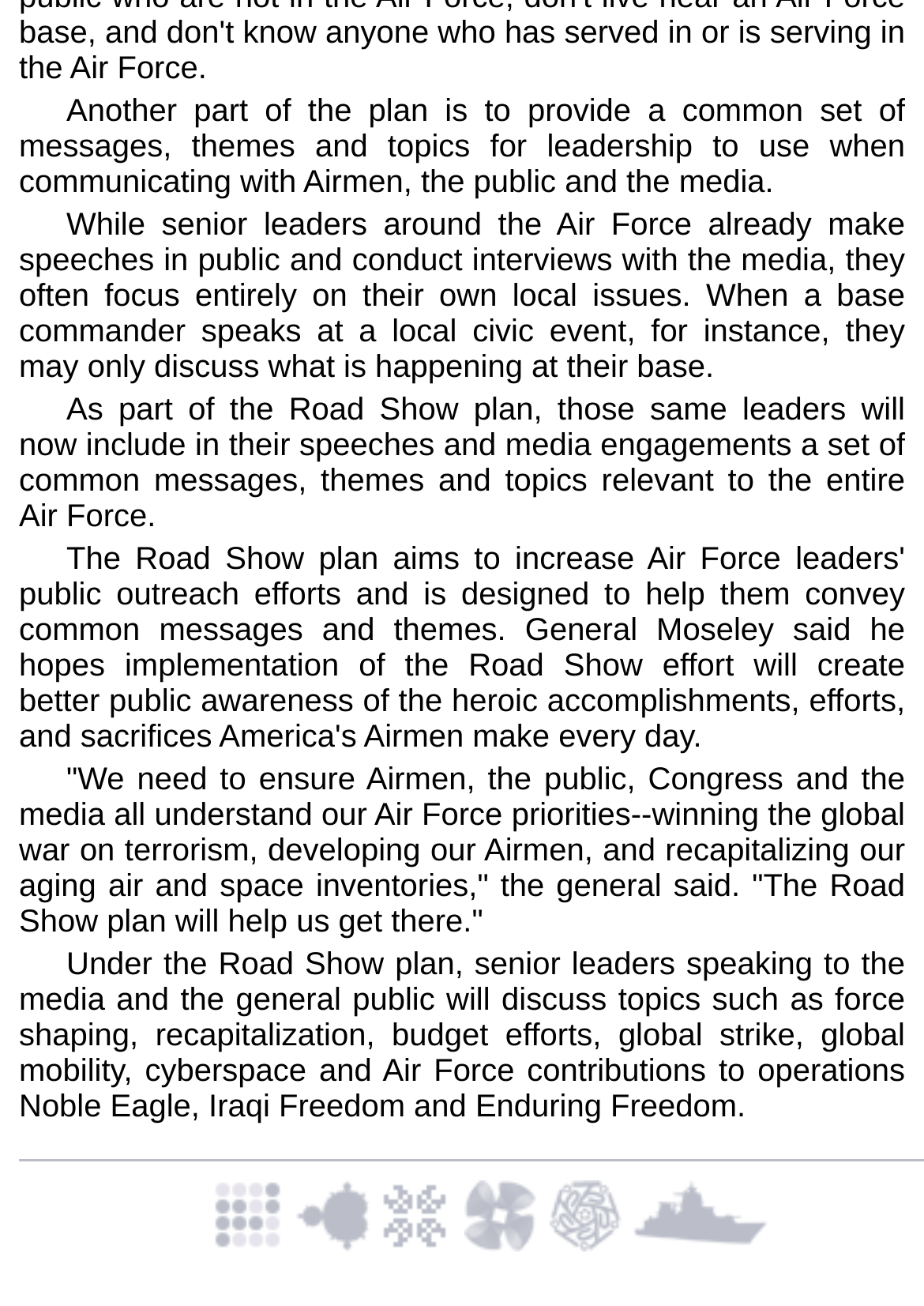How many links are there at the bottom of the page?
Look at the image and respond with a single word or a short phrase.

5